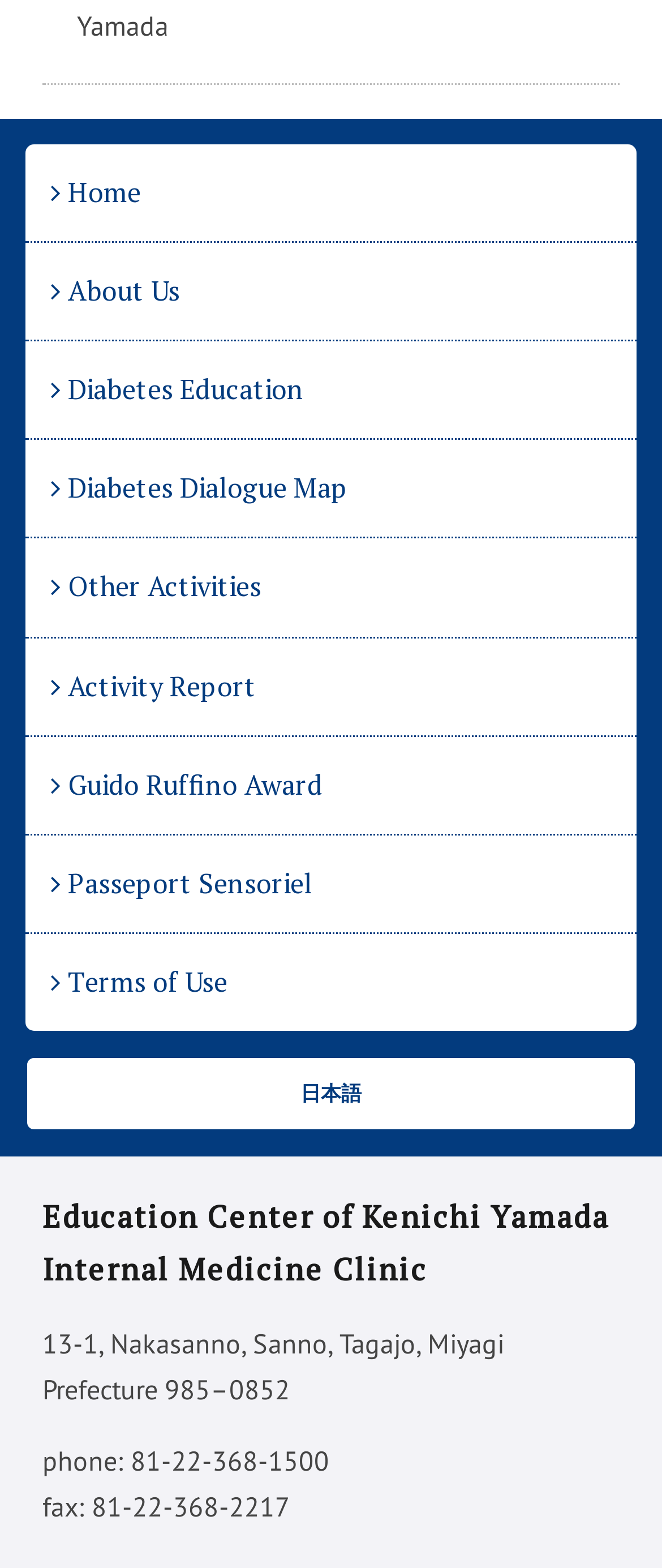From the webpage screenshot, predict the bounding box of the UI element that matches this description: "日本語".

[0.041, 0.675, 0.959, 0.721]